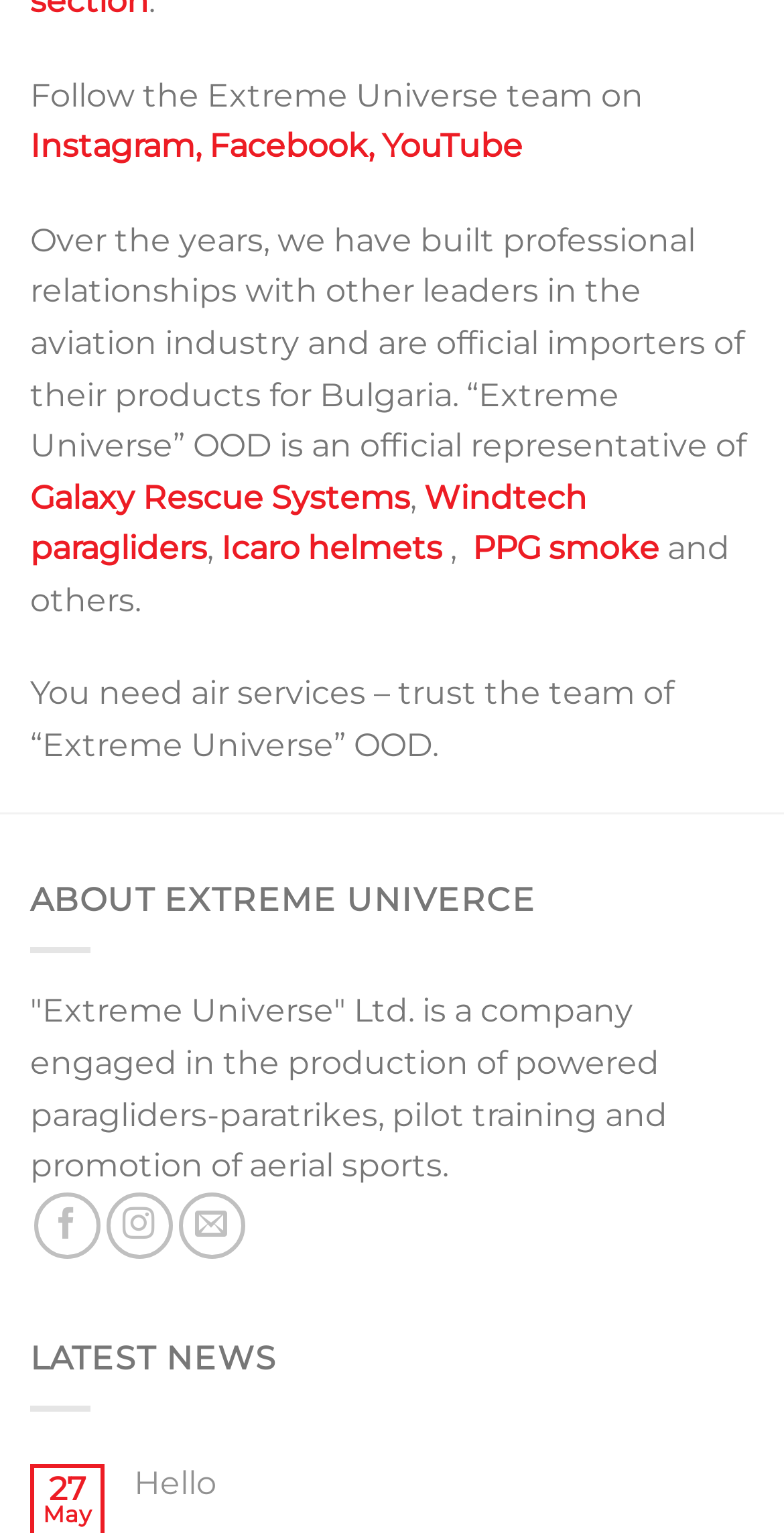Please identify the bounding box coordinates of the element on the webpage that should be clicked to follow this instruction: "Follow on Facebook". The bounding box coordinates should be given as four float numbers between 0 and 1, formatted as [left, top, right, bottom].

[0.043, 0.778, 0.127, 0.821]